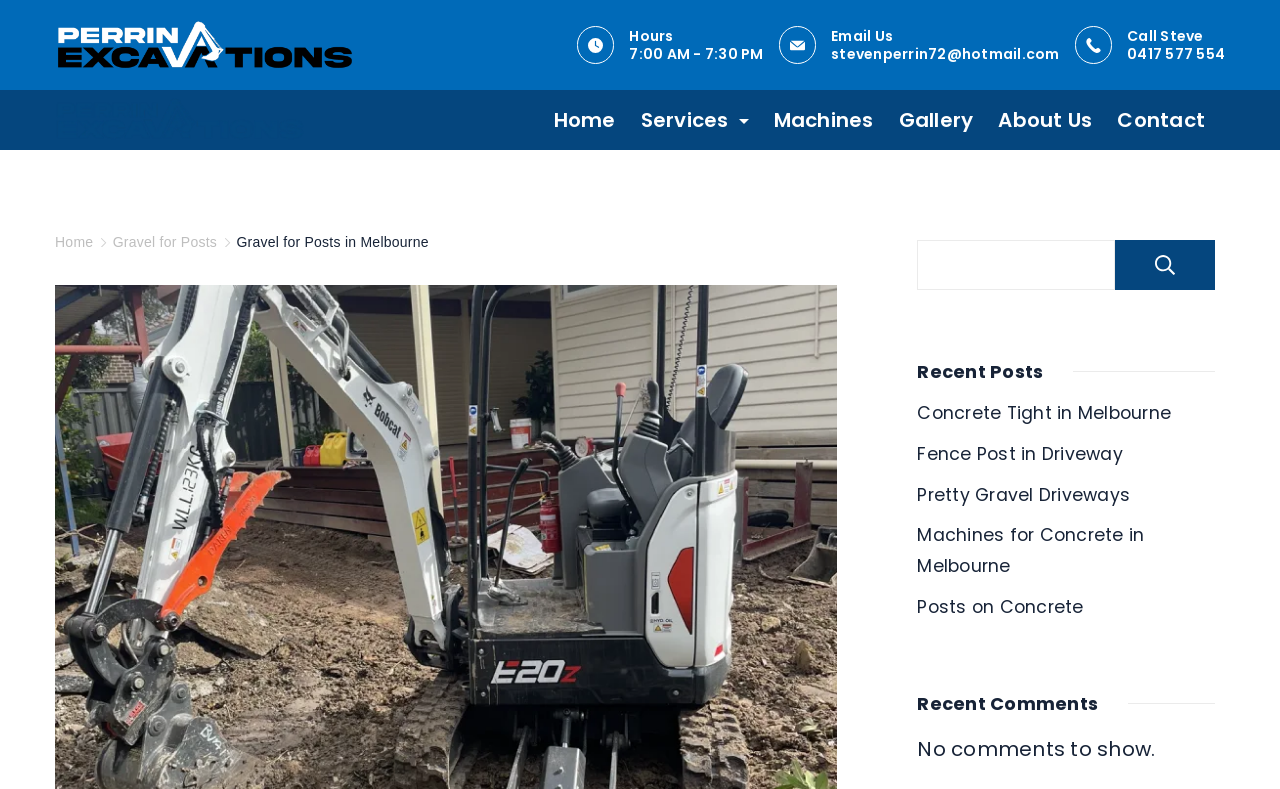Please give a short response to the question using one word or a phrase:
What is the email address?

stevenperrin72@hotmail.com